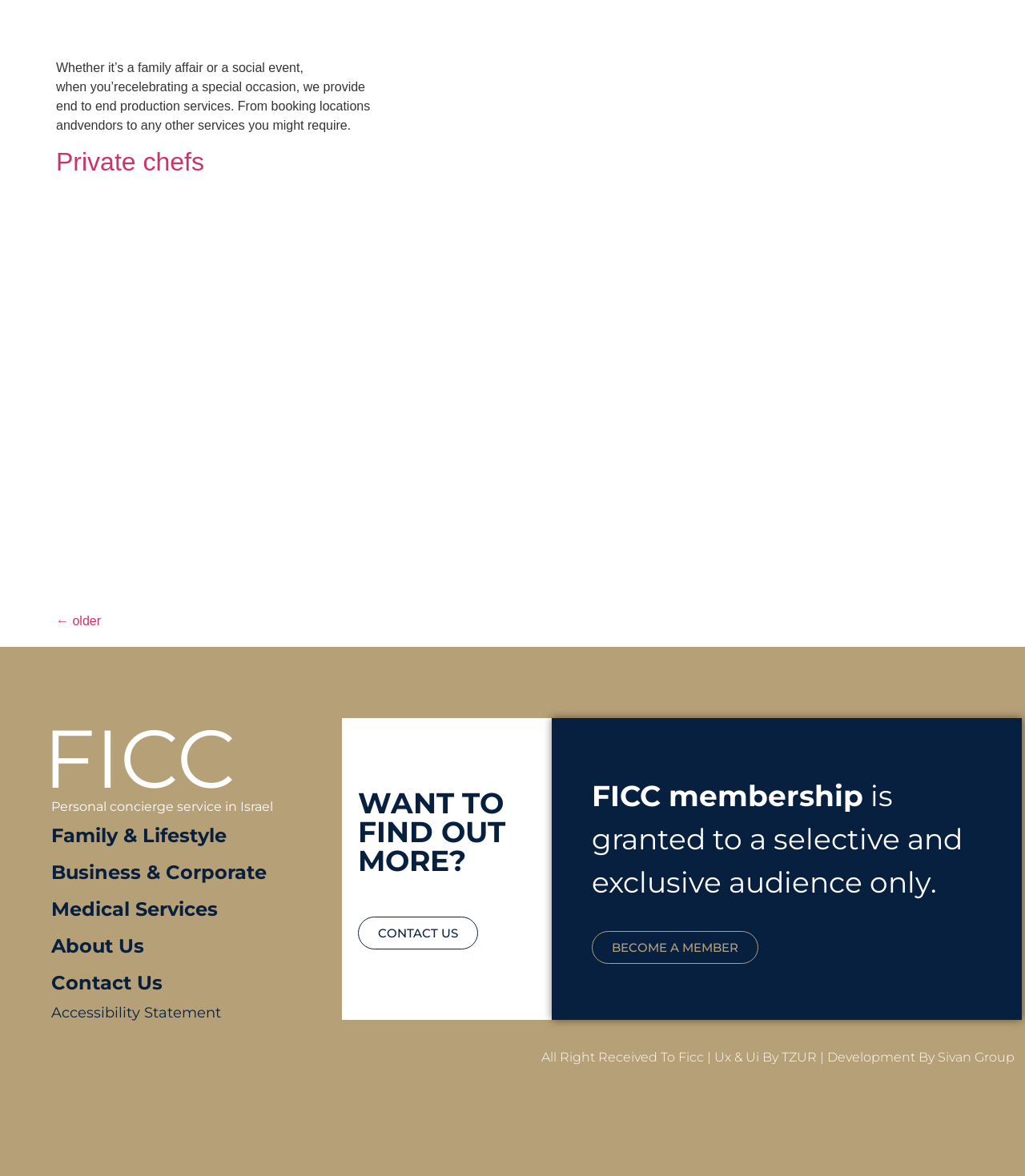Determine the bounding box coordinates for the region that must be clicked to execute the following instruction: "Become a member".

[0.577, 0.792, 0.74, 0.82]